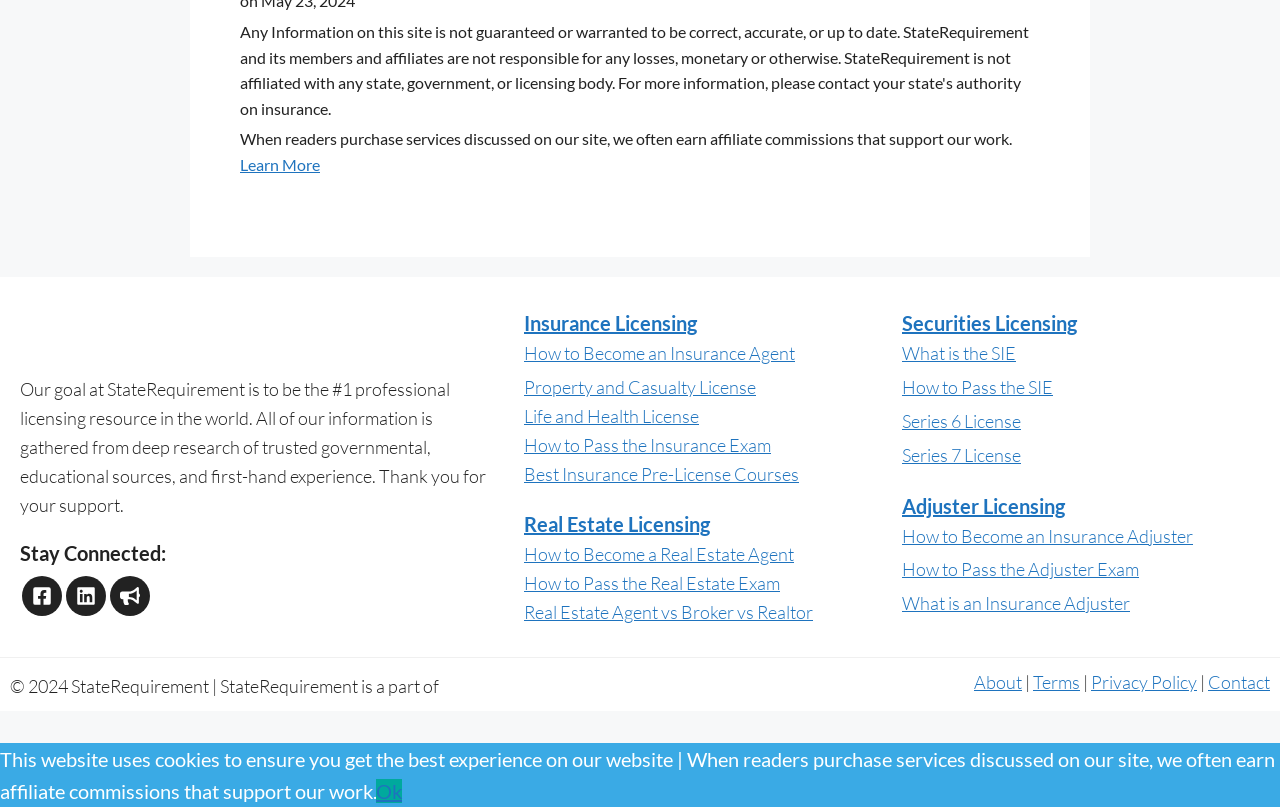What is the goal of StateRequirement?
Please provide a single word or phrase answer based on the image.

Be the #1 professional licensing resource